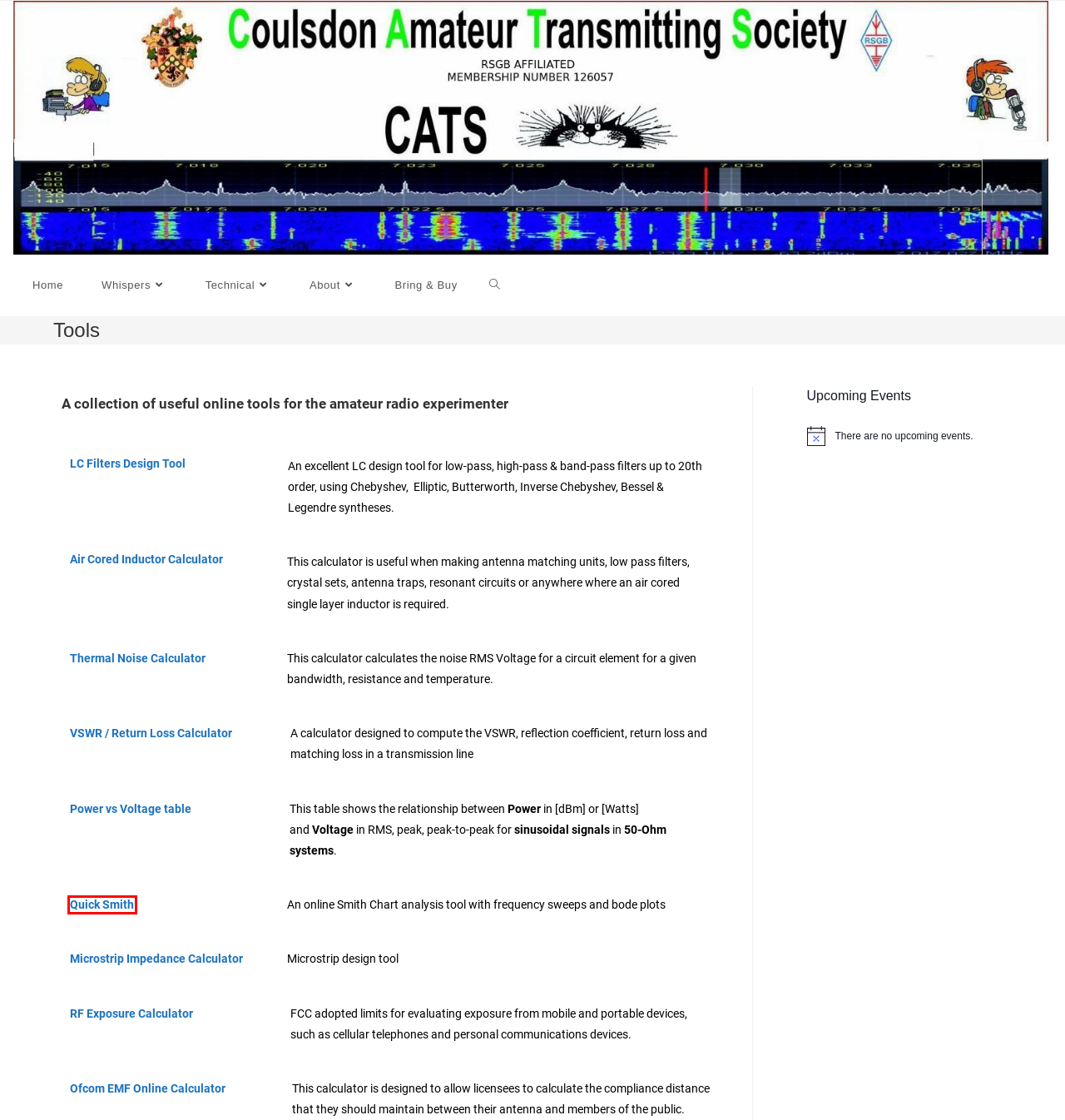You have a screenshot of a webpage with a red bounding box around a UI element. Determine which webpage description best matches the new webpage that results from clicking the element in the bounding box. Here are the candidates:
A. Thermal Noise Calculator
B. Newsletter – Coulsdon Amateur Transmitting Society
C. RF Exposure Calculator
D. Bring & Buy – Coulsdon Amateur Transmitting Society
E. Air Cored Inductor Calculator – M0UKD – Amateur Radio Blog
F. About – Coulsdon Amateur Transmitting Society
G. QuickSmith
H. Coulsdon Amateur Transmitting Society (CATS)

G